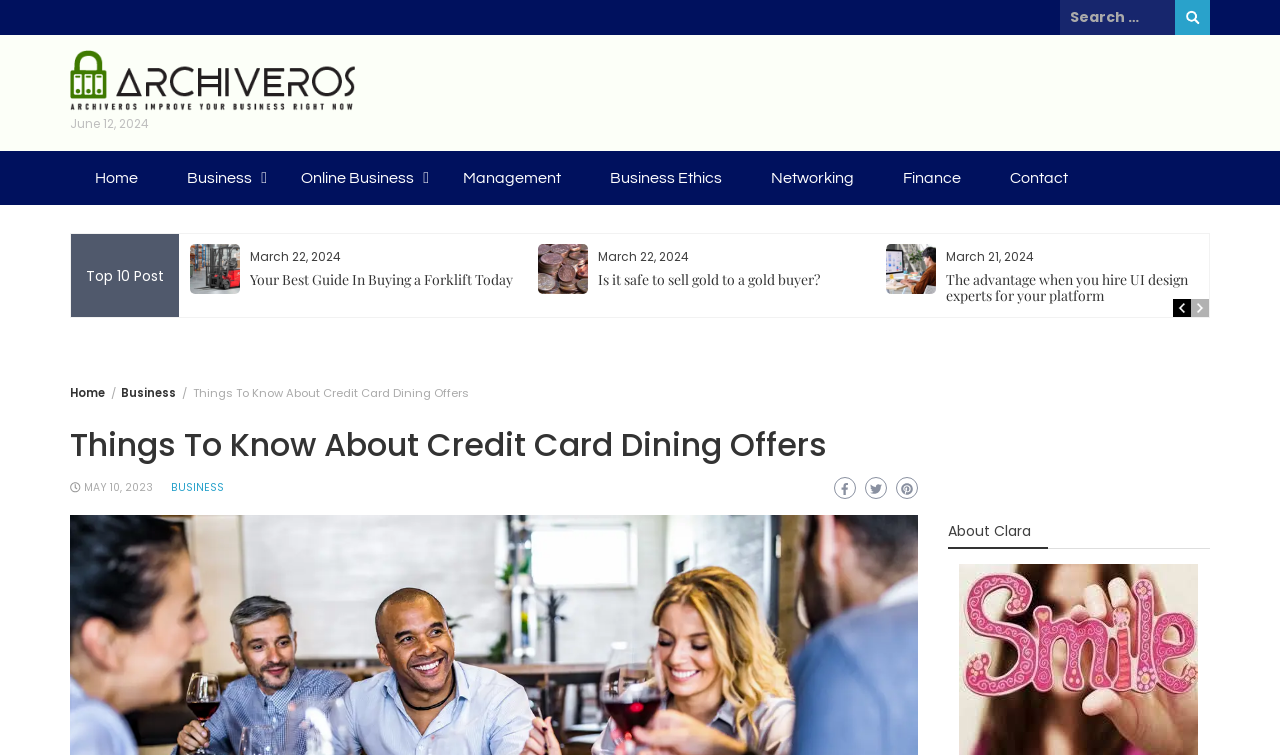Indicate the bounding box coordinates of the clickable region to achieve the following instruction: "Check the date of the post."

[0.195, 0.33, 0.266, 0.351]